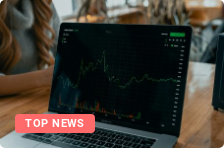Where is the person sitting?
Please give a detailed and elaborate answer to the question.

The surroundings of the person suggest a cozy café environment, which is inferred from the context of the caption, indicating that the person is sitting in a café, possibly analyzing financial data related to coffee.